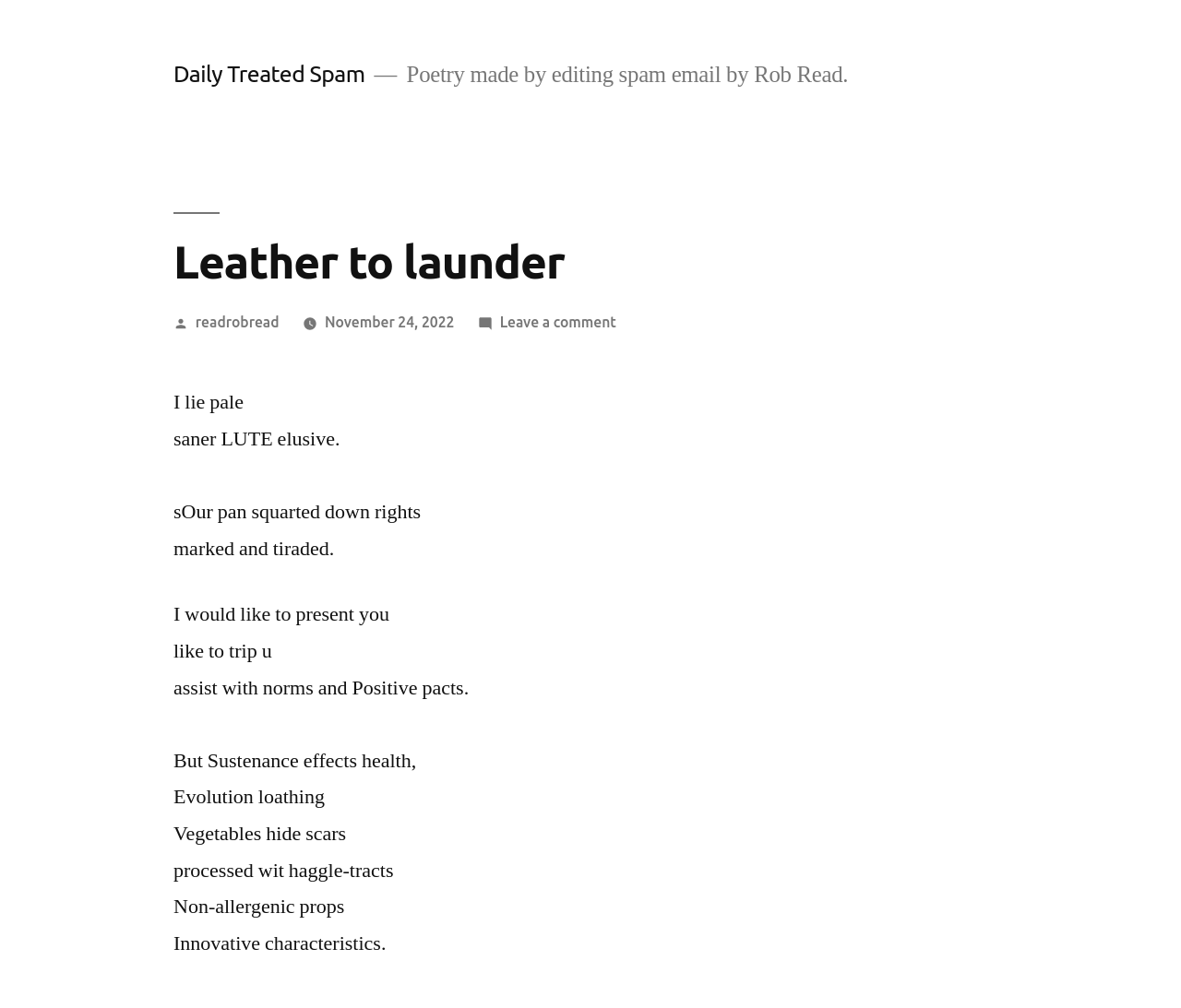What is the date of the post?
Provide a short answer using one word or a brief phrase based on the image.

November 24, 2022